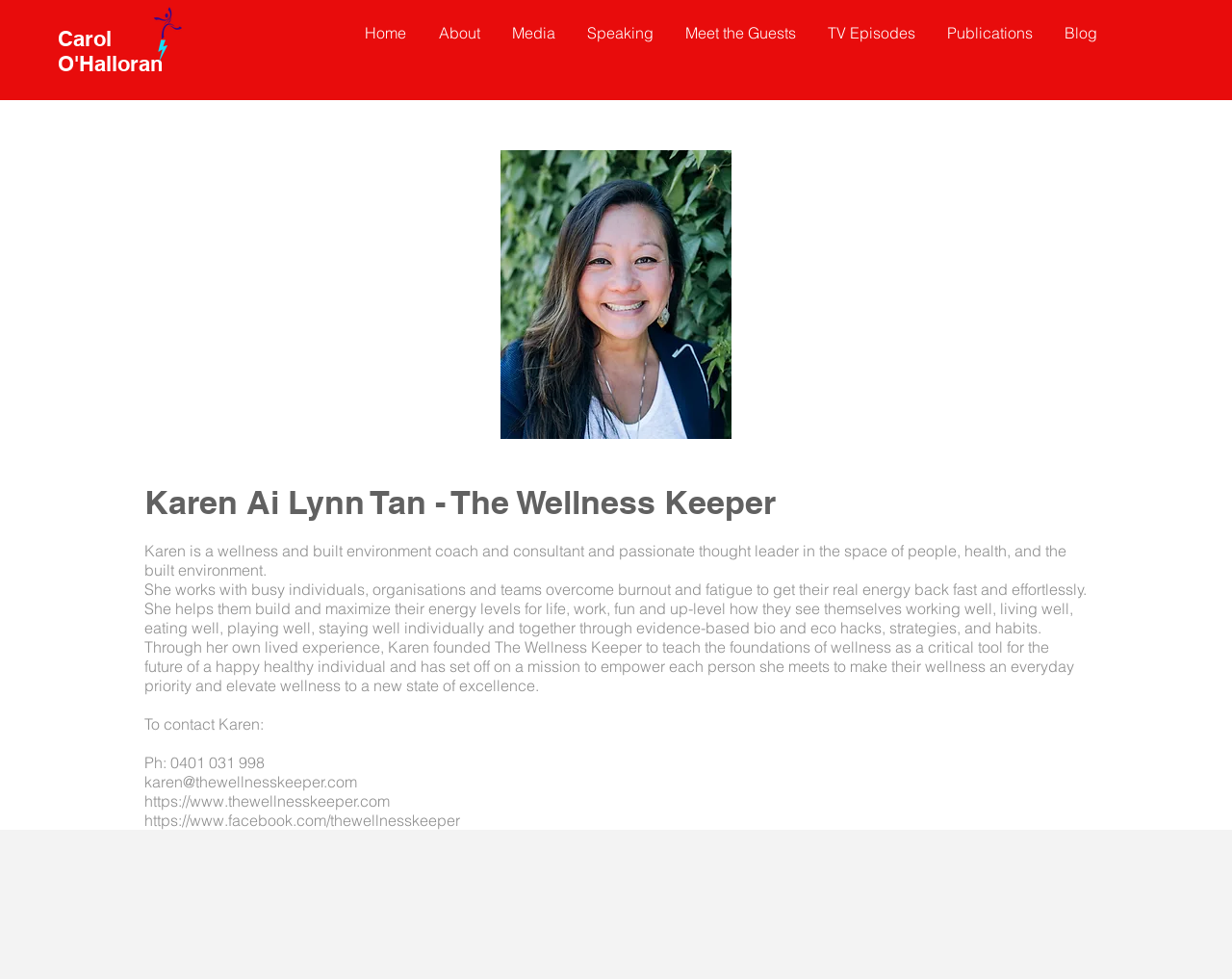Analyze the image and deliver a detailed answer to the question: What is the profession of the person in the image?

Based on the image with the description 'Karen Ai Lyn Tan.jpg' and the surrounding text, it can be inferred that the person in the image is a wellness coach.